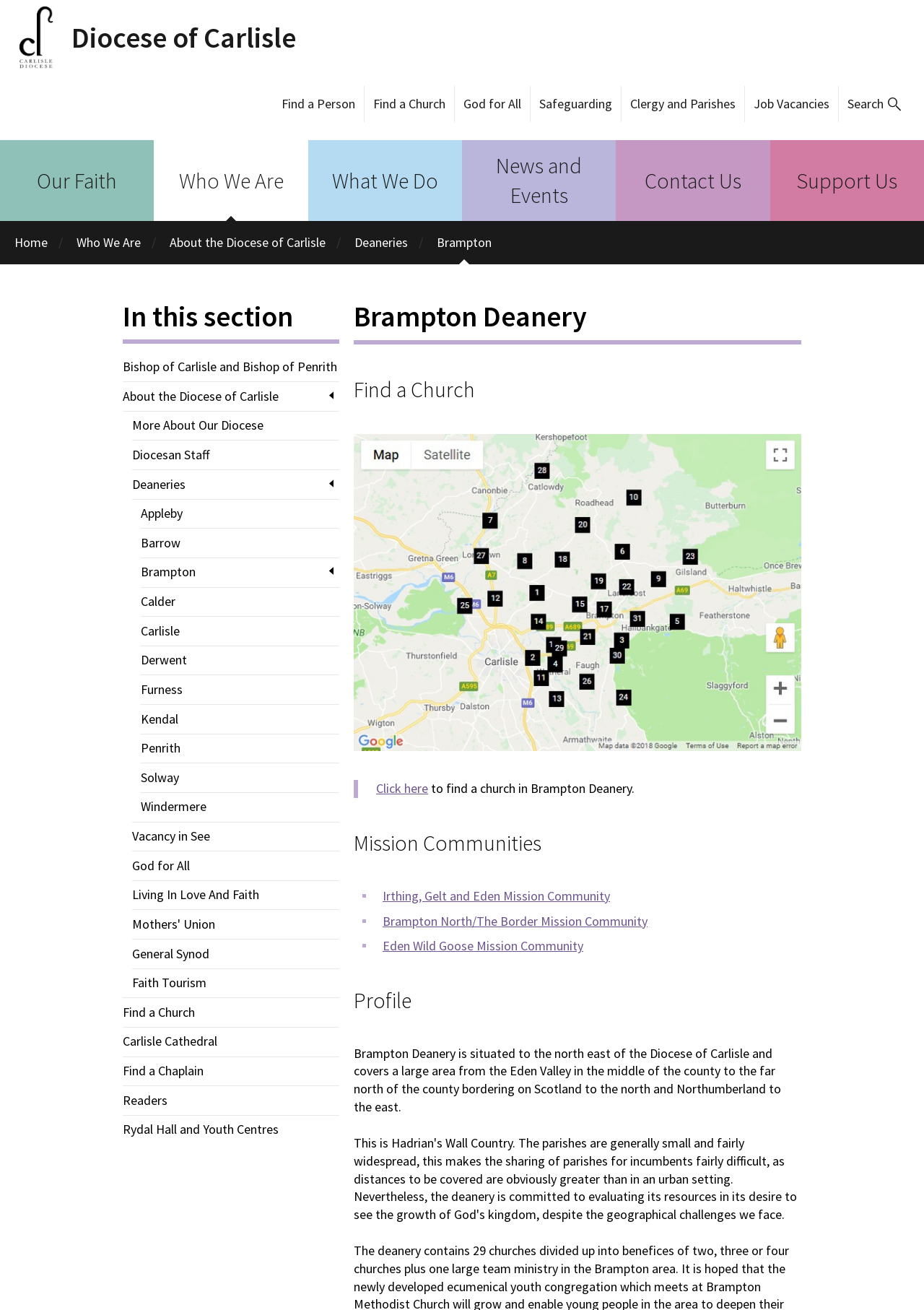What is the name of the cathedral?
Refer to the image and give a detailed answer to the question.

The name of the cathedral can be found in the link 'Carlisle Cathedral' under the heading 'Find a Church' in the section 'Brampton Deanery'.